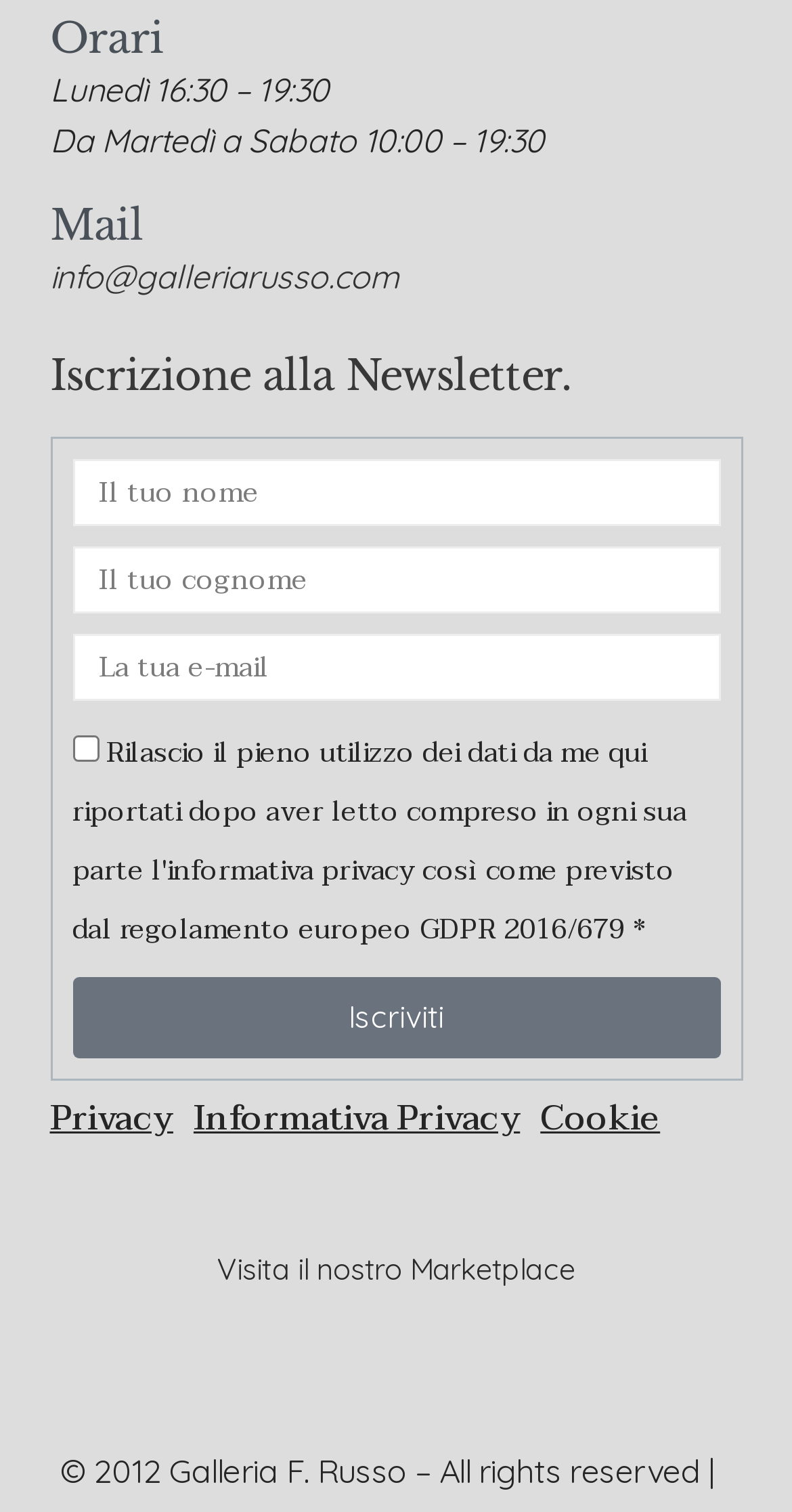Specify the bounding box coordinates of the area to click in order to follow the given instruction: "Click the 'Iscriviti' button."

[0.091, 0.646, 0.909, 0.699]